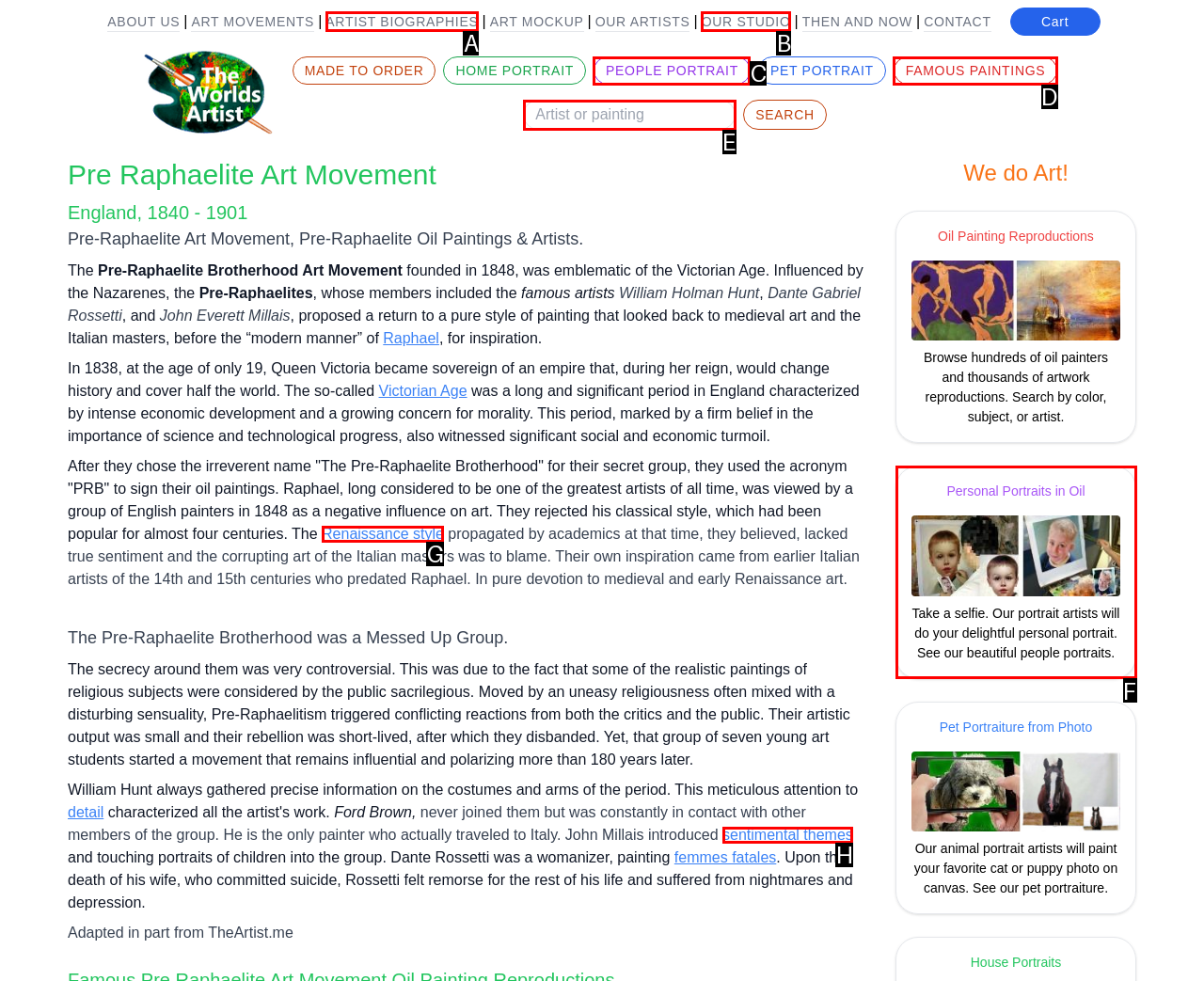What option should I click on to execute the task: Get a personal portrait in oil? Give the letter from the available choices.

F